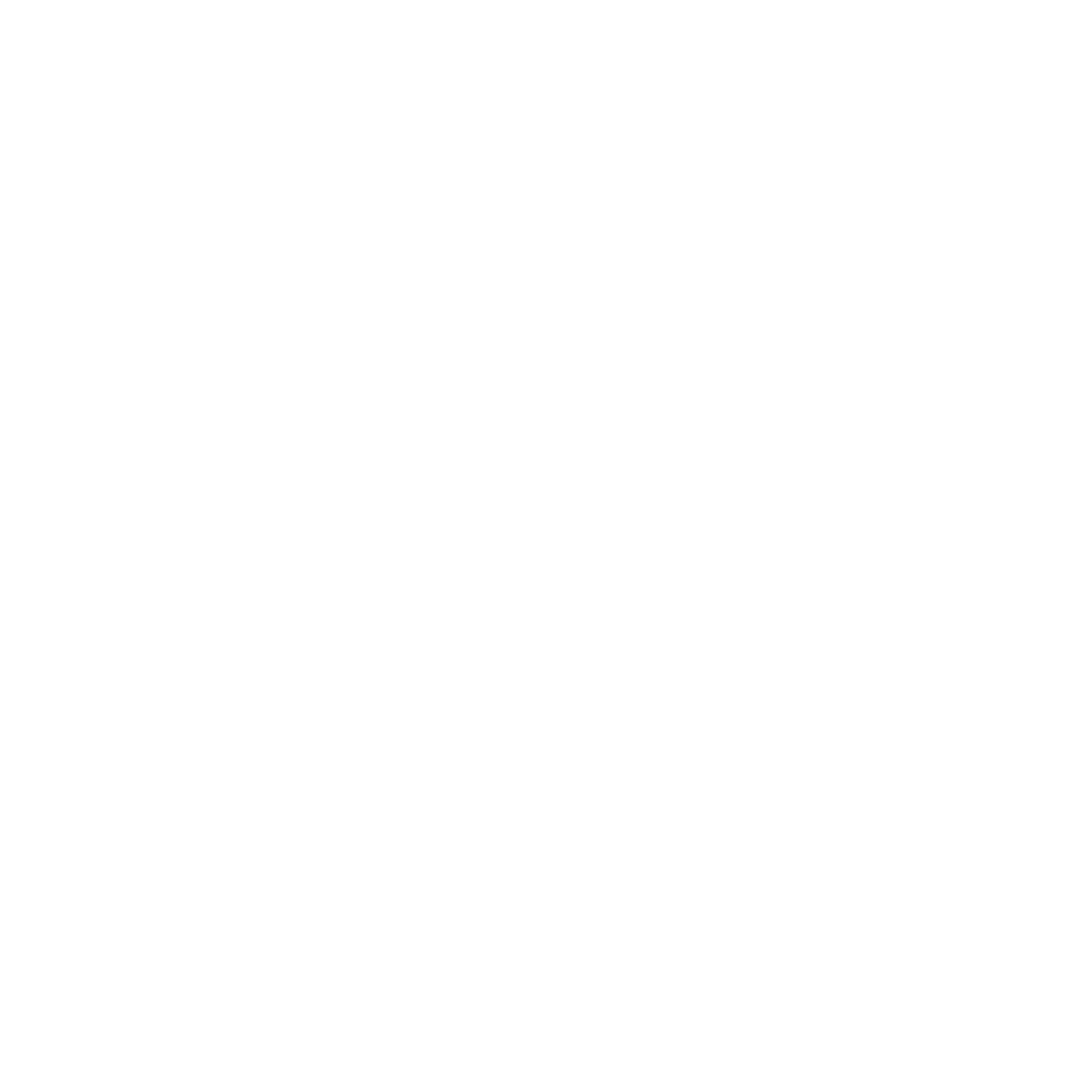What is the significance of the water droplet?
Look at the area highlighted by the red bounding box and answer the question in detail, drawing from the specifics shown in the image.

The caption states that the design emphasizes the purity and essence of water, embodying a sense of freshness and vitality, which means that the water droplet represents the fundamental importance of water in our lives.